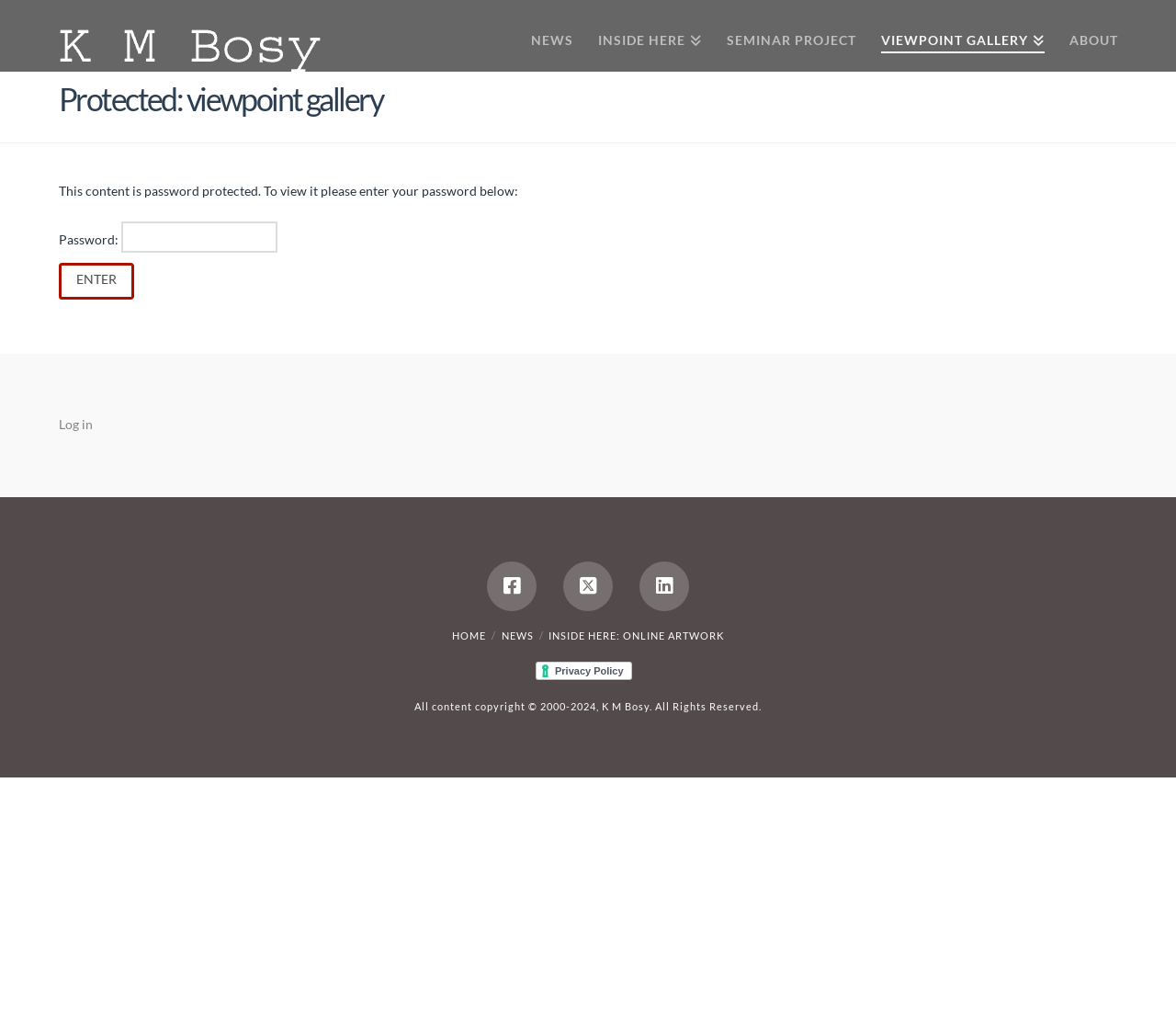Can you determine the main header of this webpage?

Protected: viewpoint gallery